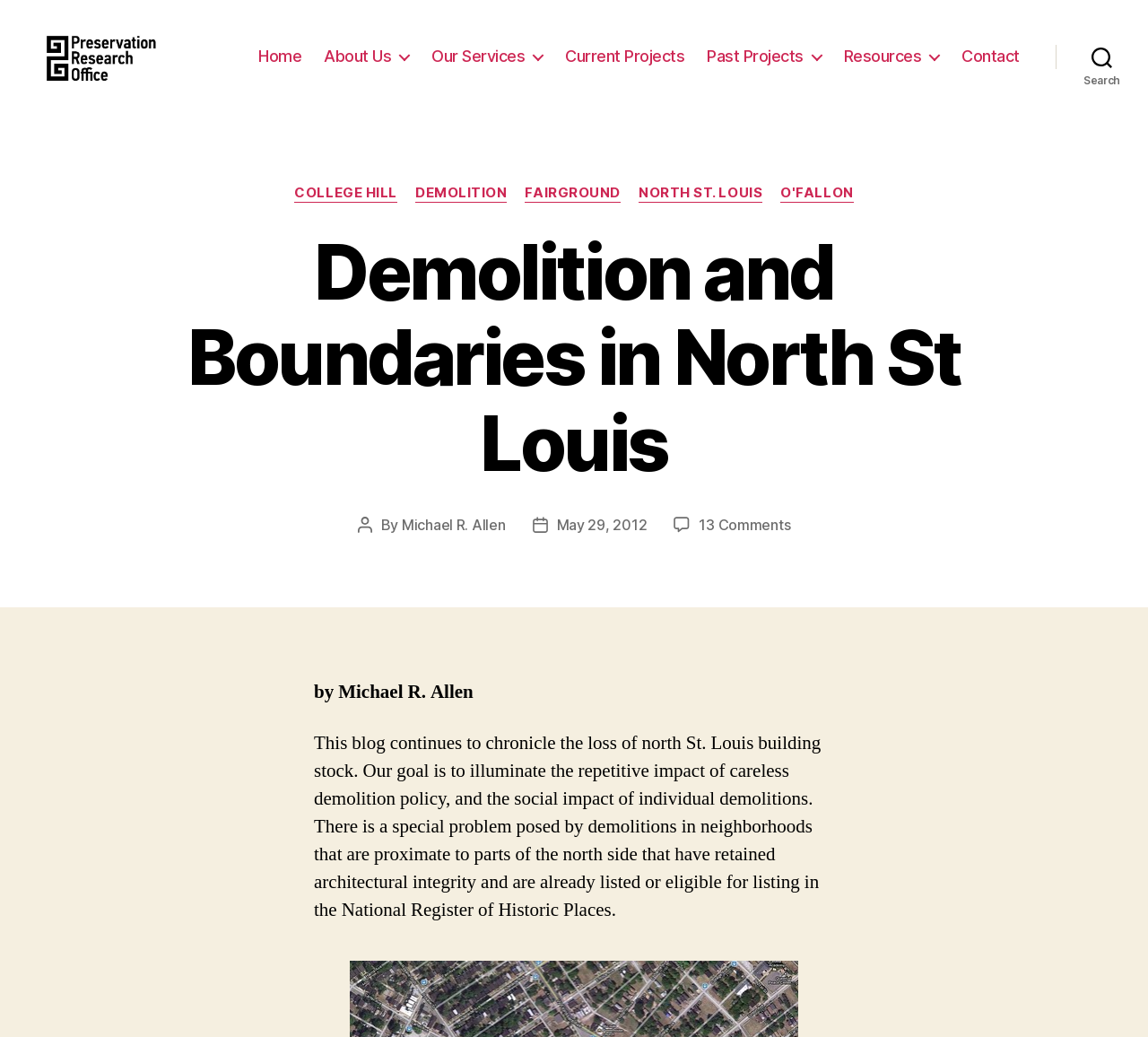Based on the provided description, "SEO", find the bounding box of the corresponding UI element in the screenshot.

None